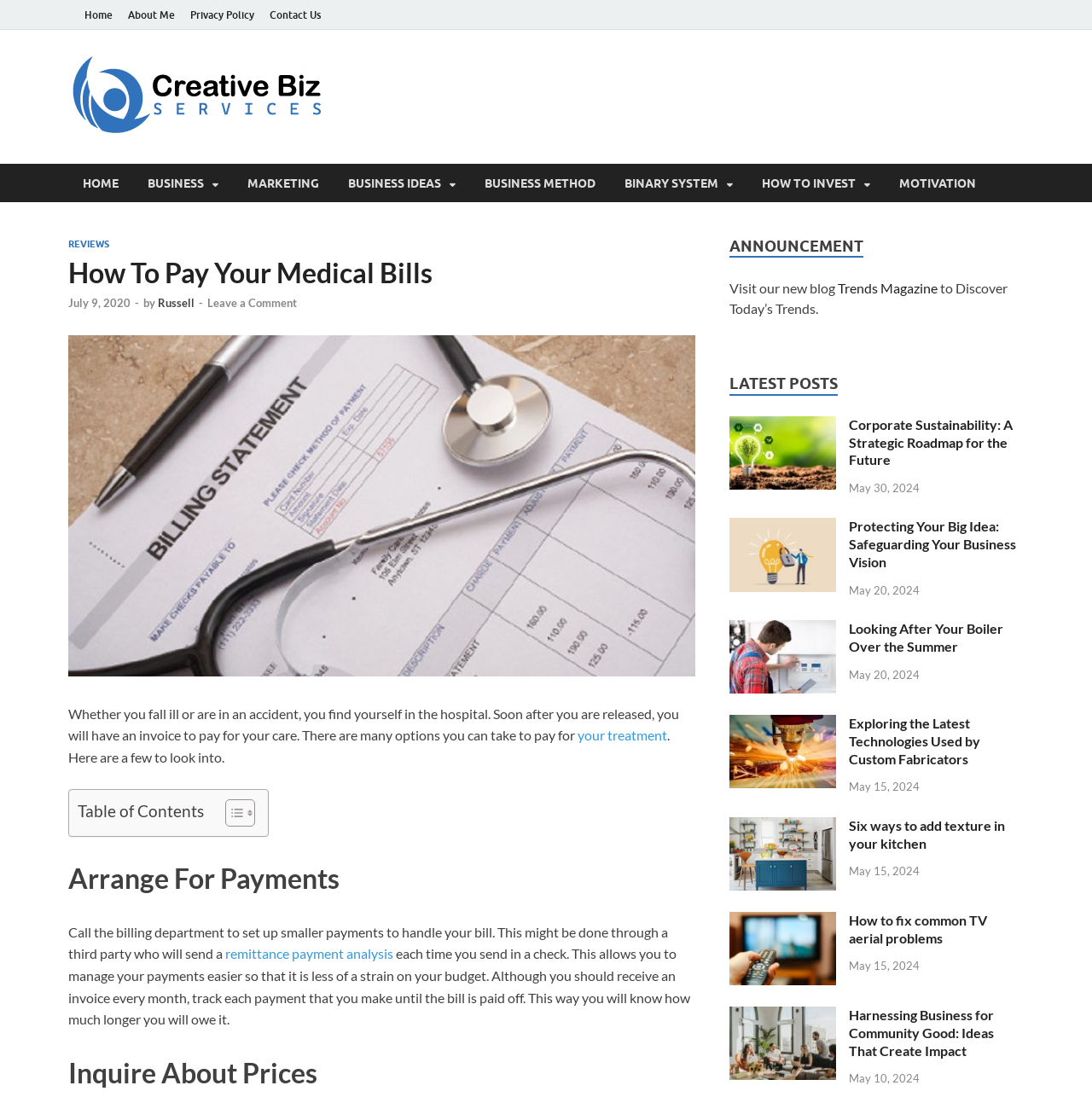Give a concise answer using only one word or phrase for this question:
What is the author's name?

Russell